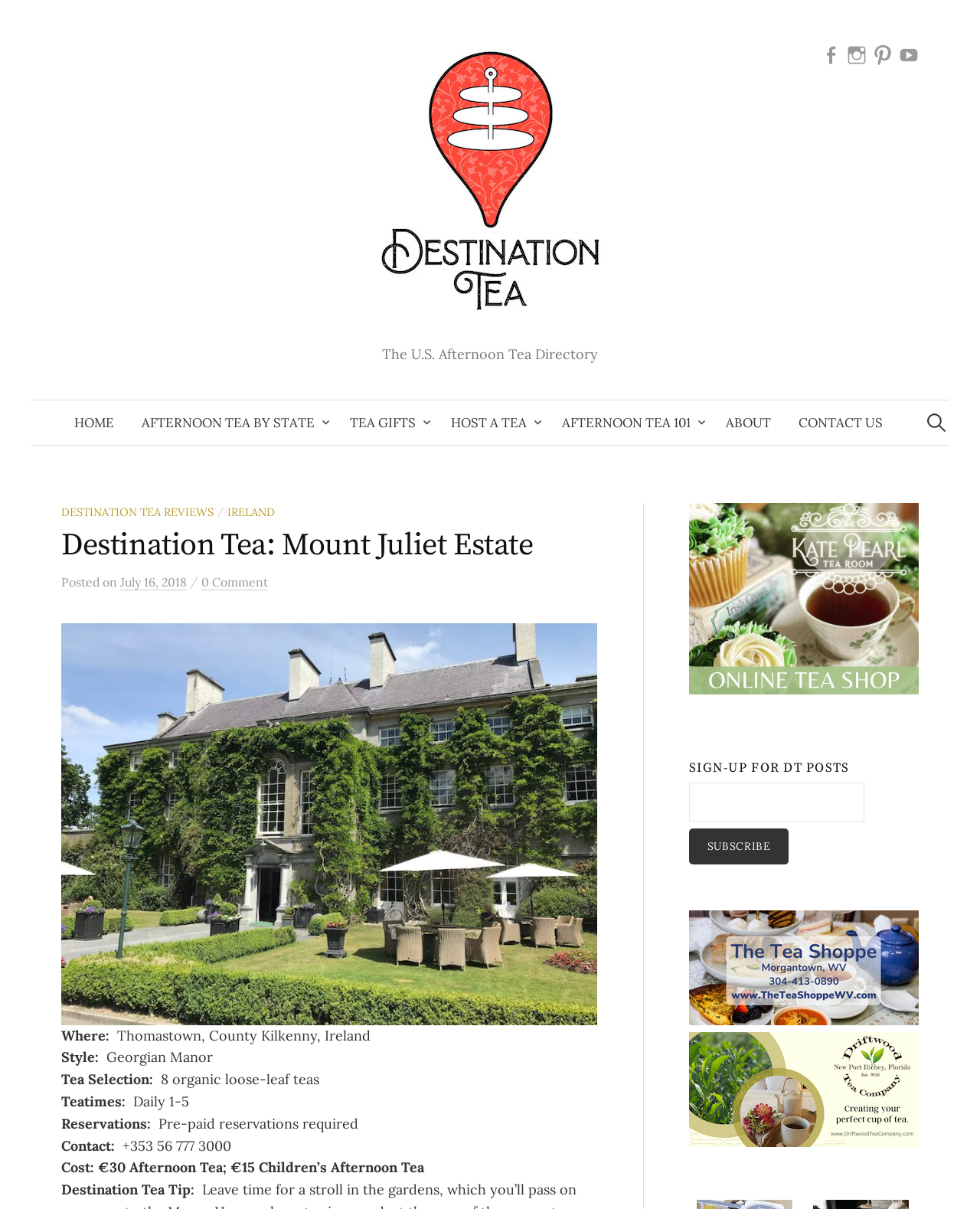What is the phone number to contact Mount Juliet Estate?
Utilize the information in the image to give a detailed answer to the question.

As mentioned on the webpage, under the section 'Contact:', the phone number to contact Mount Juliet Estate is +353 56 777 3000.